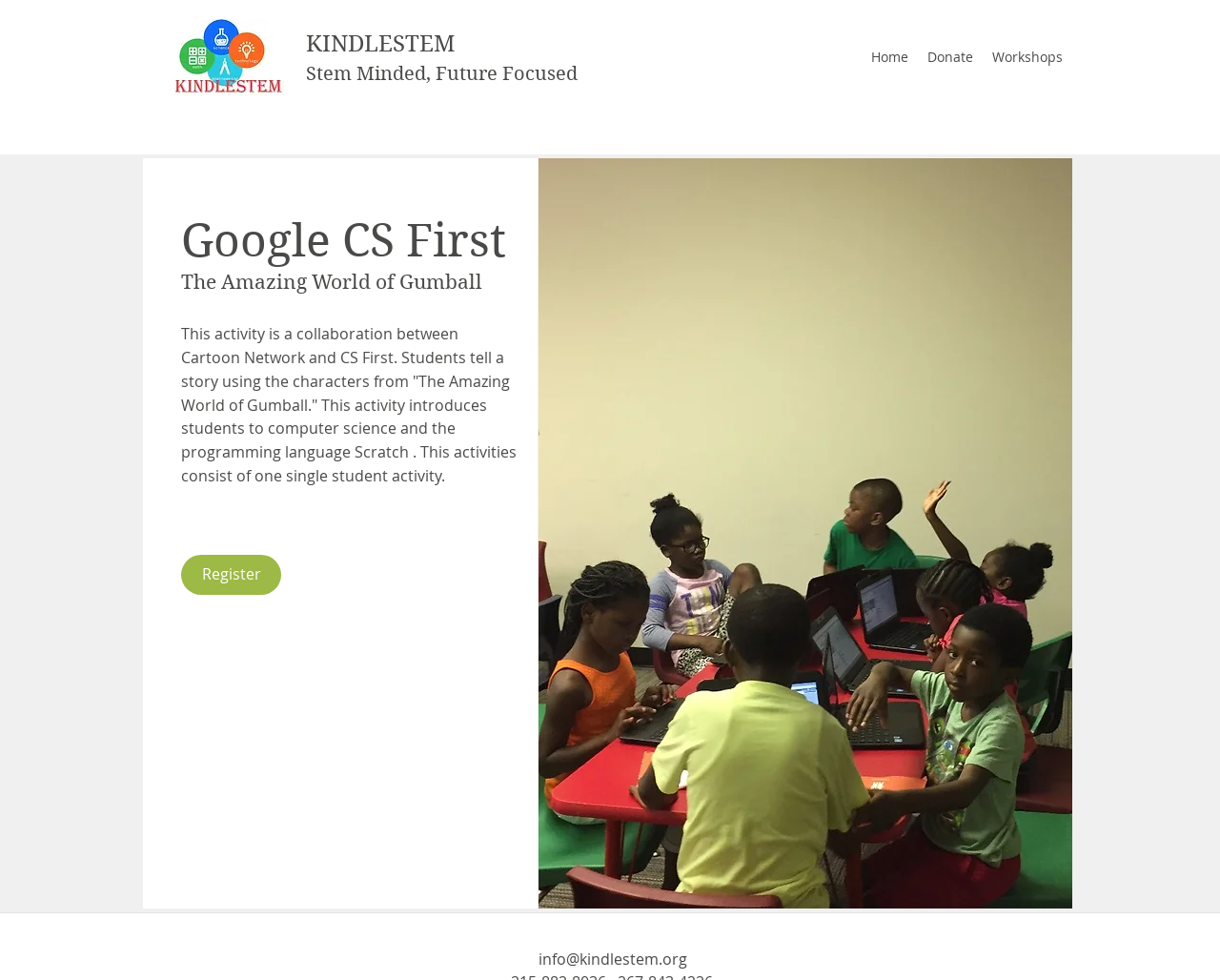What is the logo image filename?
Based on the image, provide a one-word or brief-phrase response.

kindleSTEMLOGO1_edited.jpg